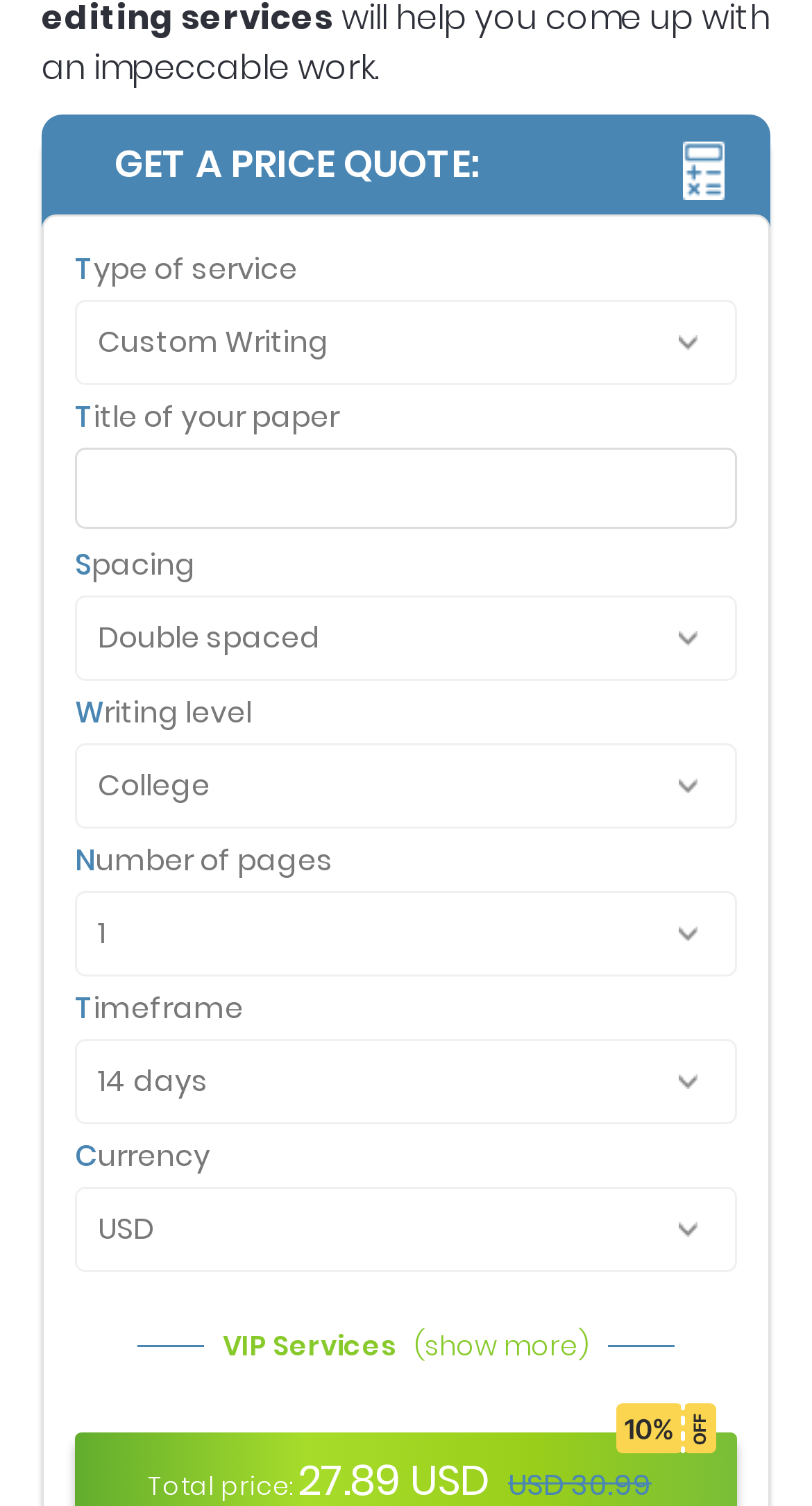Refer to the image and provide an in-depth answer to the question: 
What is the last input field on this webpage?

The last input field on this webpage is a combobox labeled 'Currency', which allows users to select the currency they want to use for the price quote.